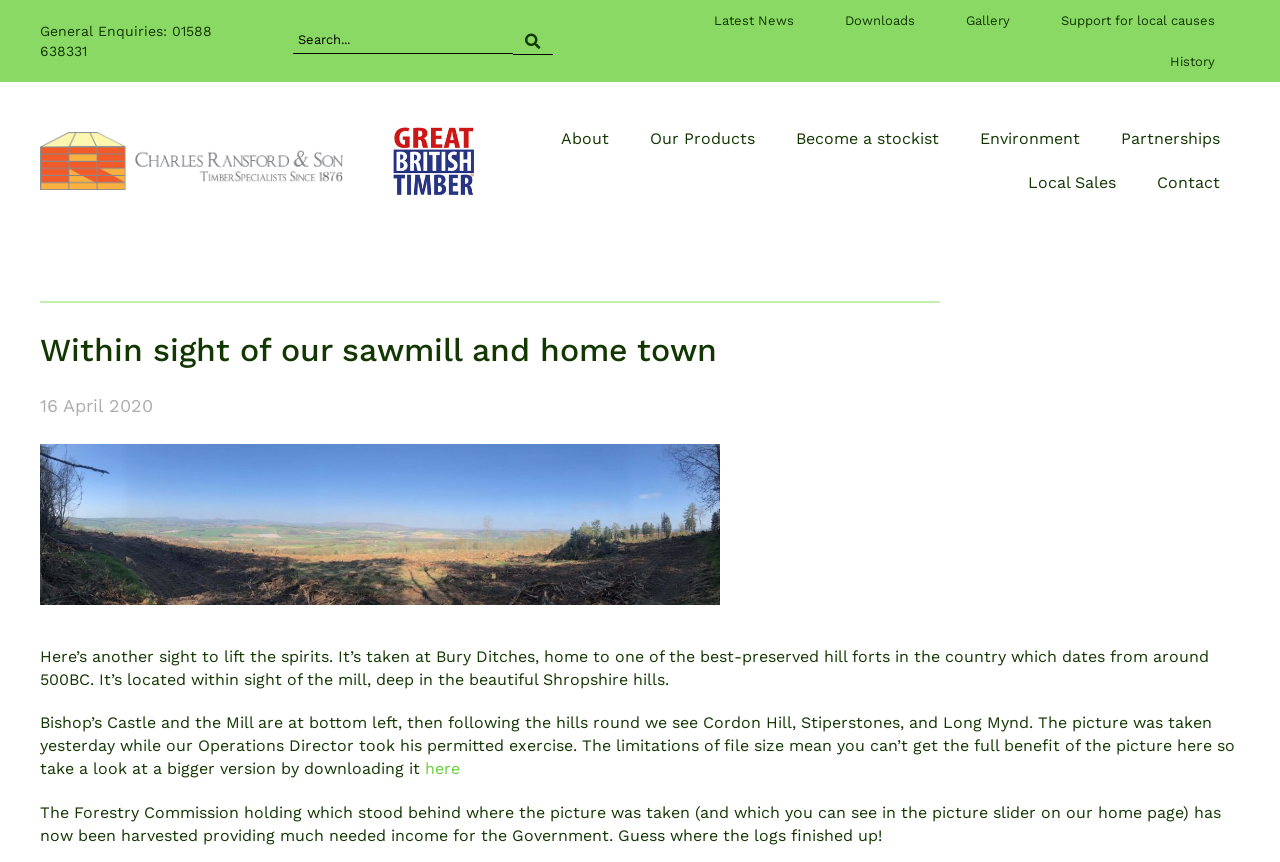Please specify the bounding box coordinates of the clickable region necessary for completing the following instruction: "Click the logo". The coordinates must consist of four float numbers between 0 and 1, i.e., [left, top, right, bottom].

[0.031, 0.174, 0.268, 0.196]